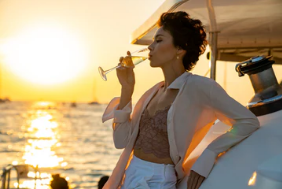What is the atmosphere of the scene?
Refer to the screenshot and respond with a concise word or phrase.

tranquil